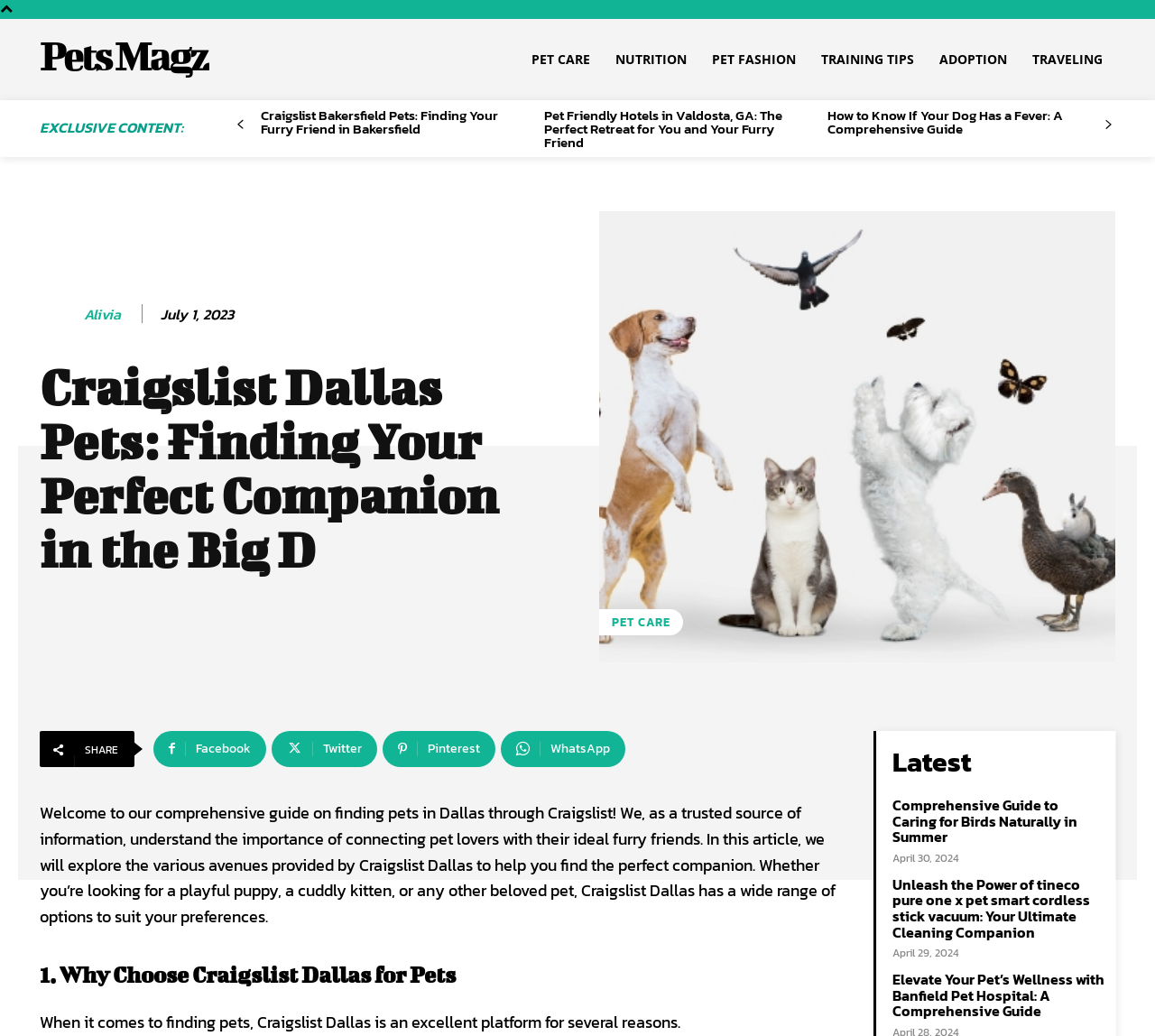What is the date of the article 'Craigslist Dallas Pets: Finding Your Perfect Companion in the Big D'? Based on the image, give a response in one word or a short phrase.

July 1, 2023